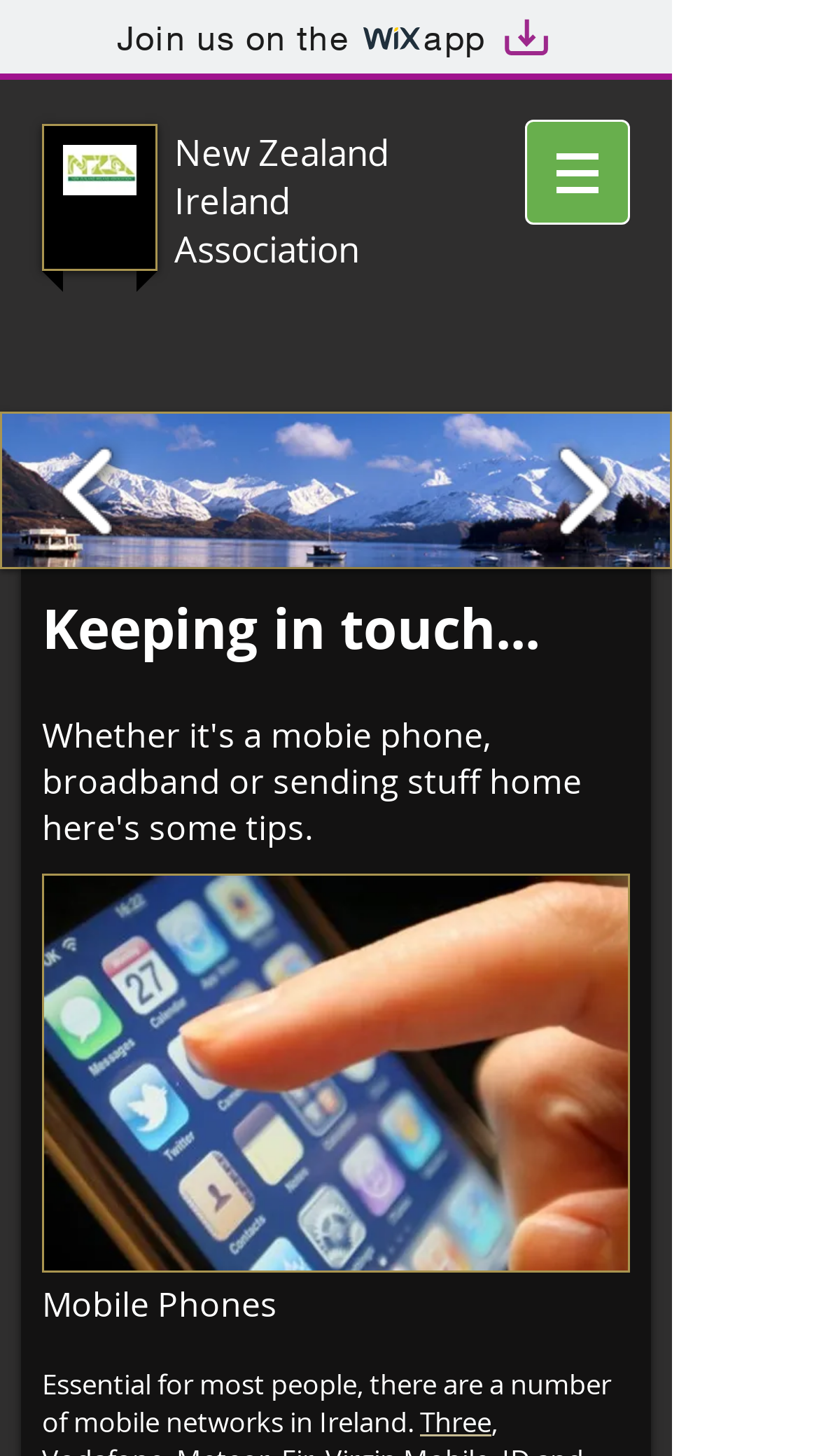Identify the main heading from the webpage and provide its text content.

New Zealand Ireland Association